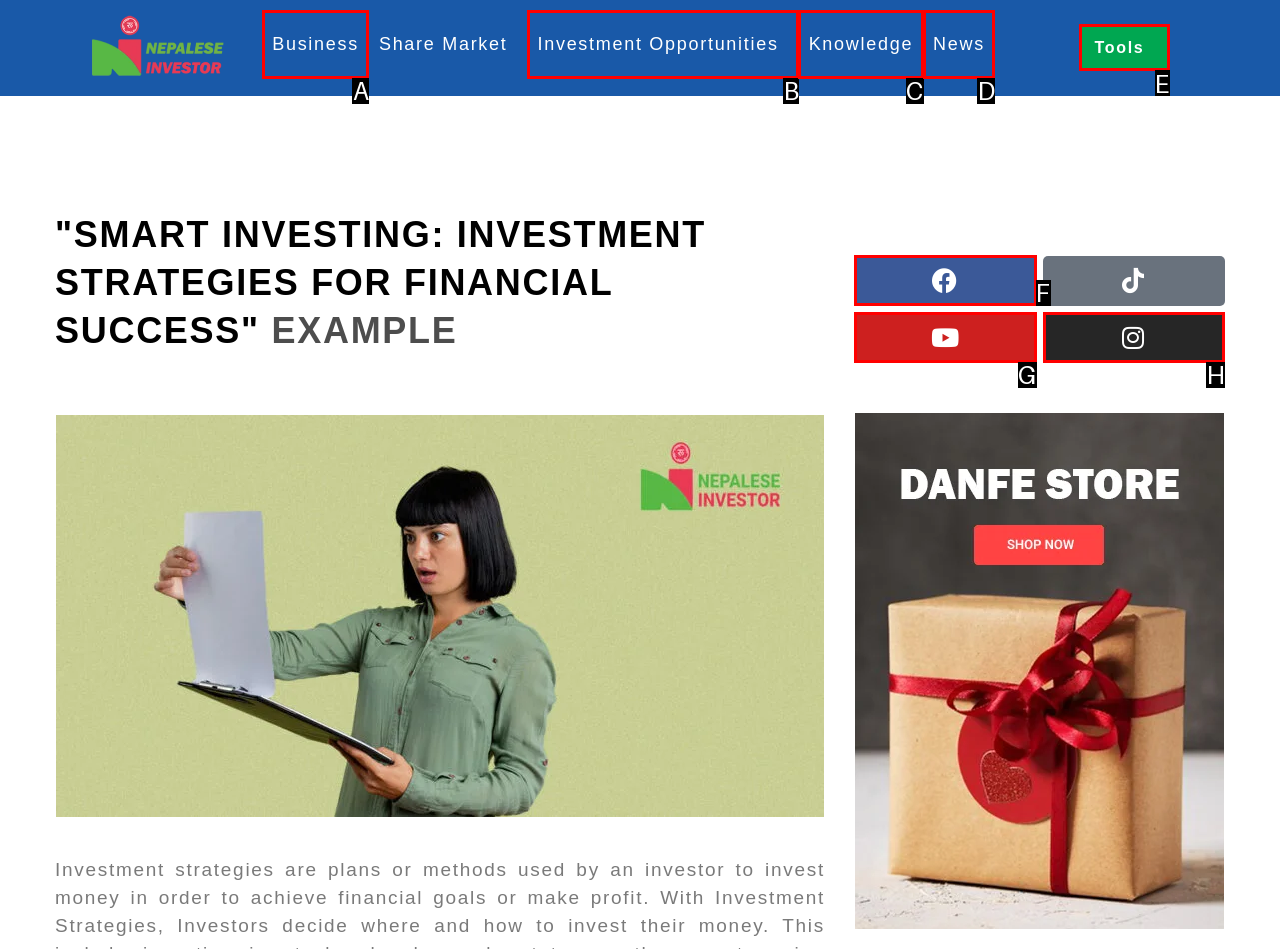Identify the HTML element that best matches the description: parent_node: 1 2. Provide your answer by selecting the corresponding letter from the given options.

None